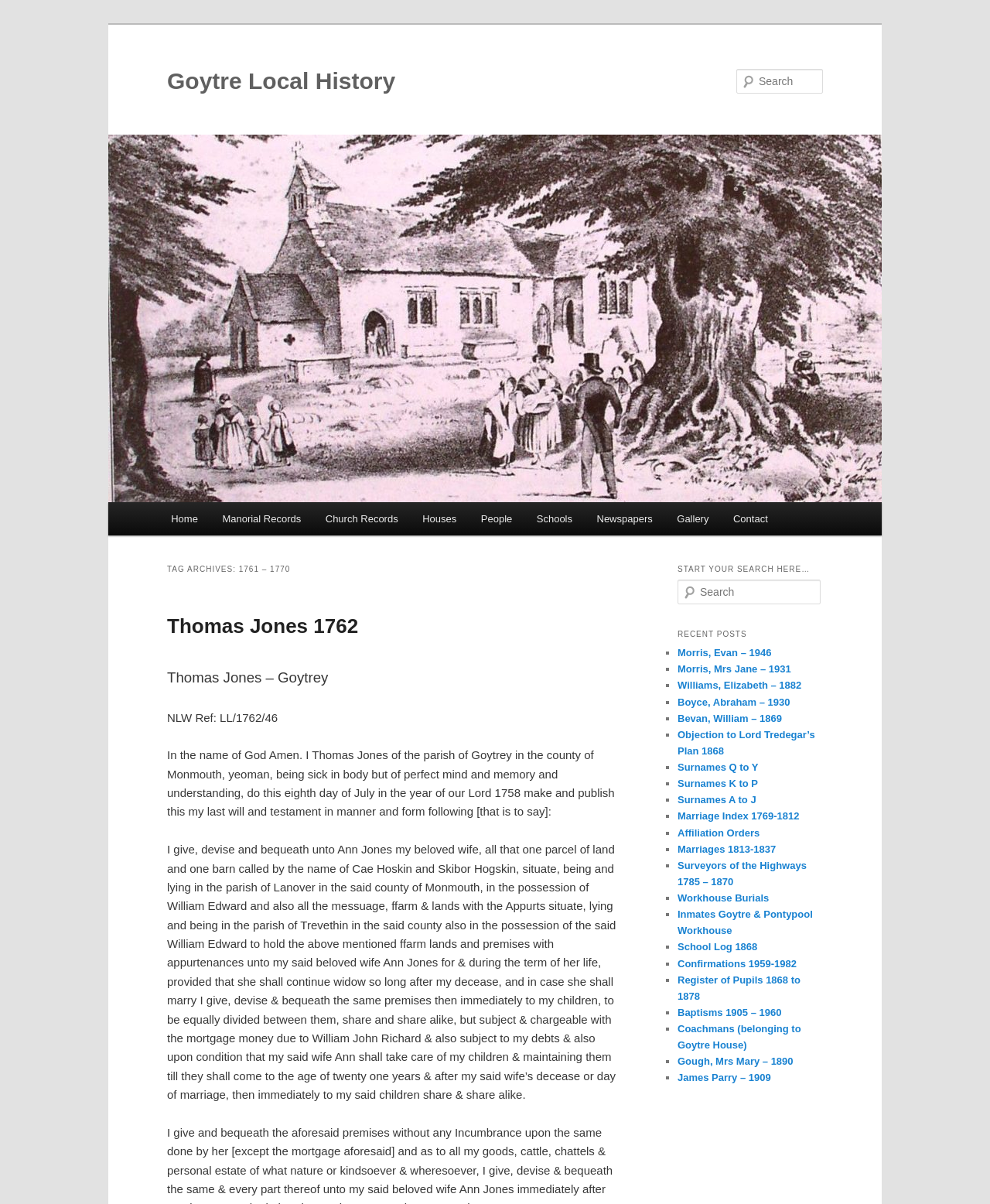Provide the bounding box coordinates of the HTML element described as: "Bevan, William – 1869". The bounding box coordinates should be four float numbers between 0 and 1, i.e., [left, top, right, bottom].

[0.684, 0.592, 0.79, 0.601]